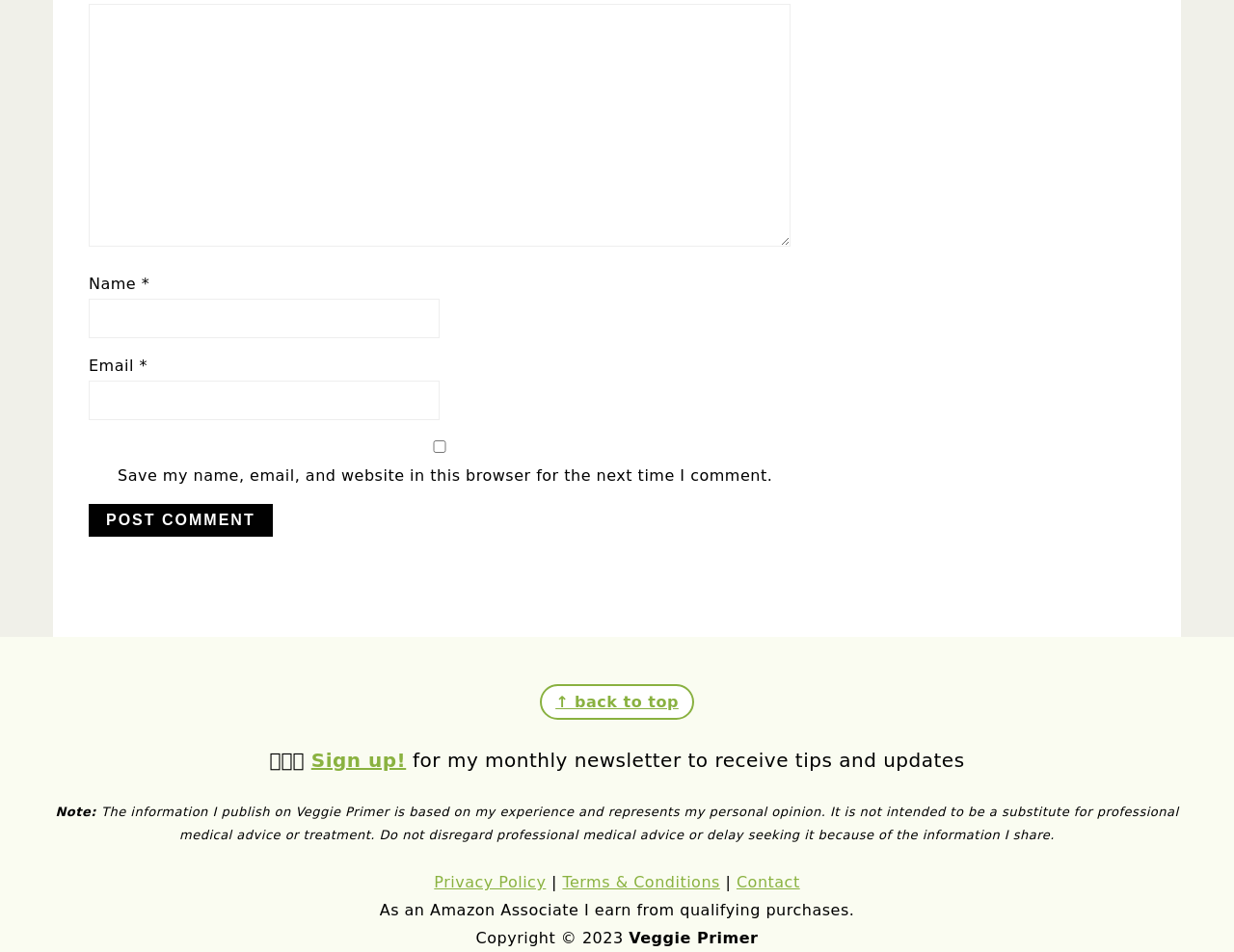What is the purpose of the checkbox?
Using the image as a reference, answer the question in detail.

The checkbox is located below the email input field and is labeled 'Save my name, email, and website in this browser for the next time I comment.' This suggests that its purpose is to save the user's comment information for future use.